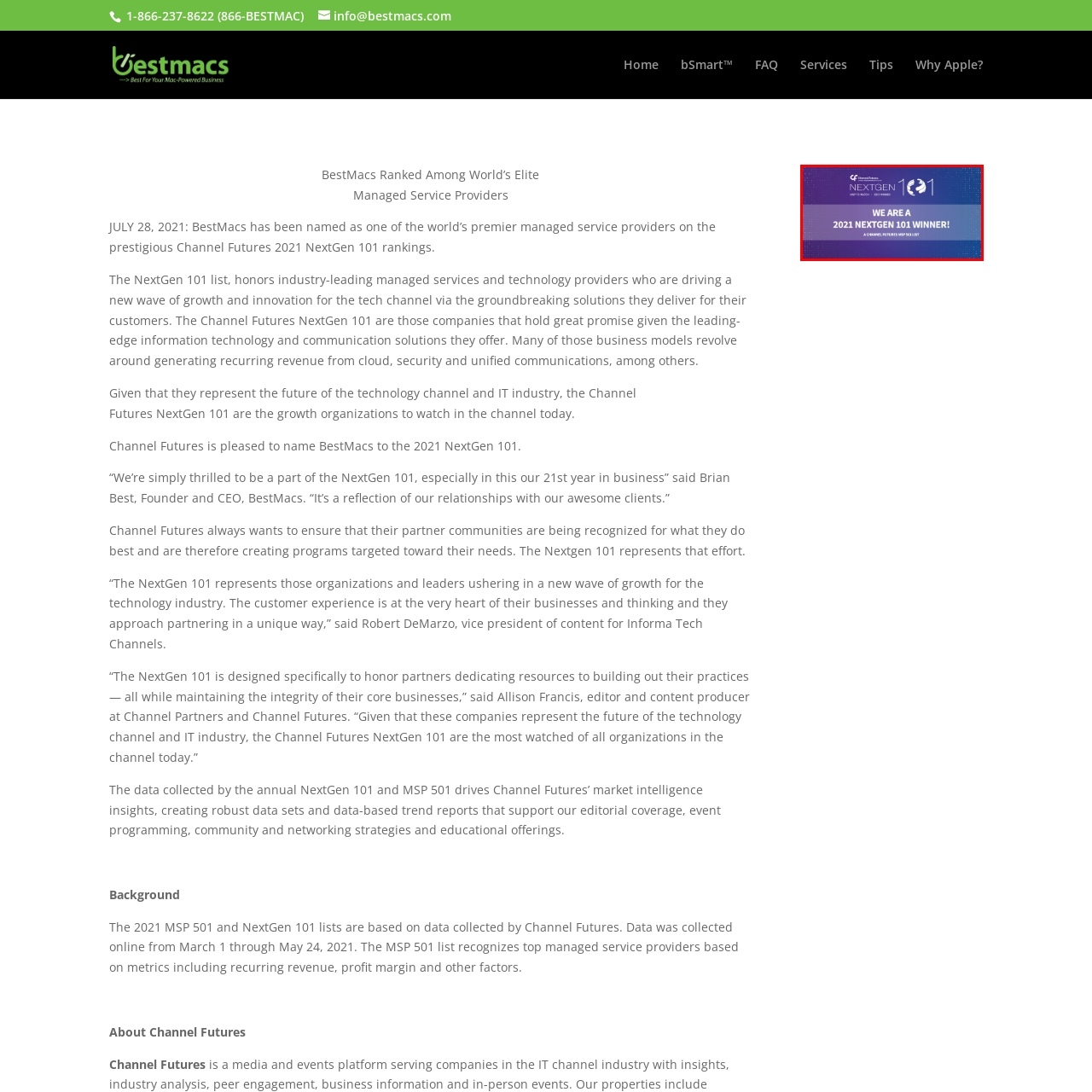What is the recipient recognized as?
Examine the portion of the image surrounded by the red bounding box and deliver a detailed answer to the question.

The banner states that the recipient is 'A CHANNEL FUTURES MSP SELECT', which means they are recognized as a leading managed service provider, committed to driving growth and innovation in the tech channel.